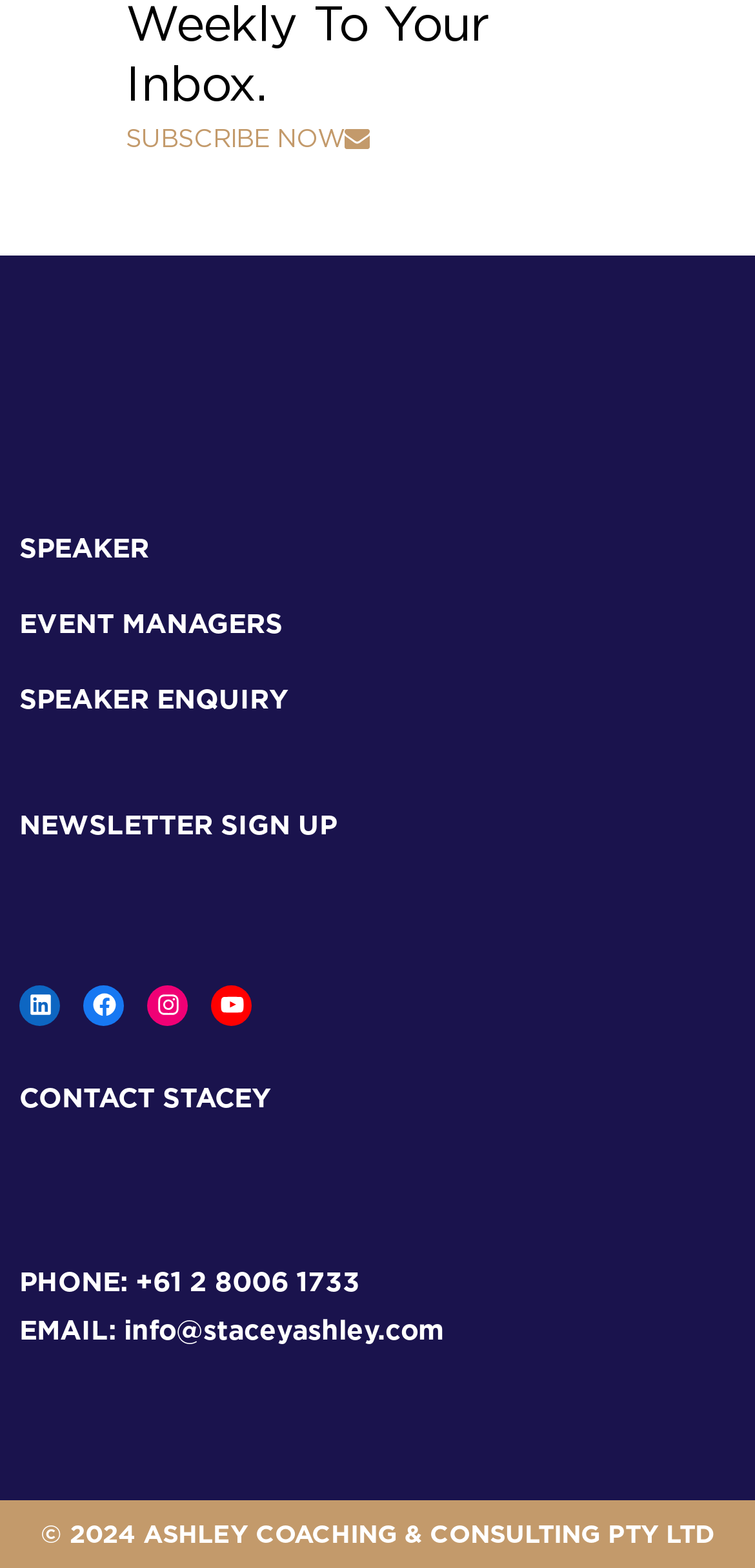How many social media links are there?
Please provide a comprehensive answer based on the details in the screenshot.

I counted the number of link elements with social media platform names, such as LinkedIn, Facebook, Instagram, and YouTube, to find the total number of social media links.